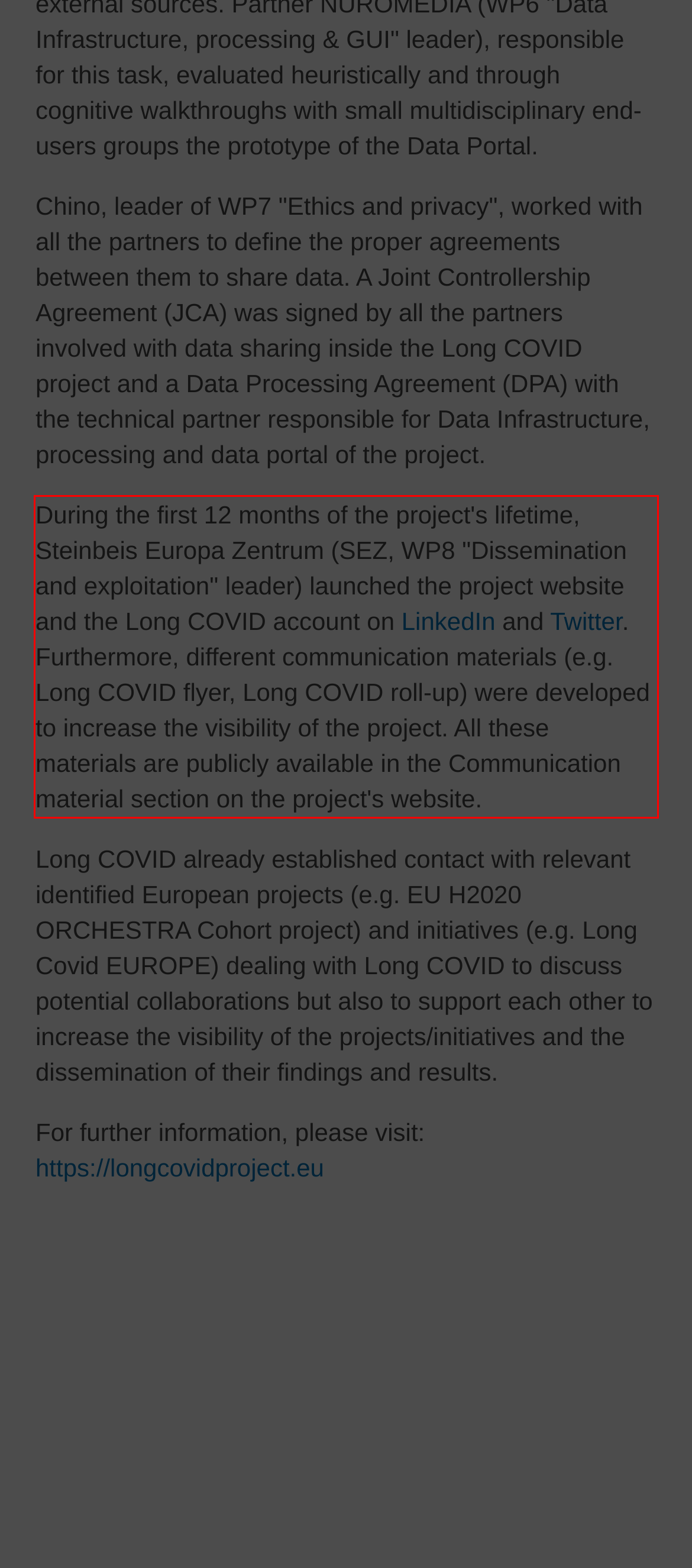You are given a webpage screenshot with a red bounding box around a UI element. Extract and generate the text inside this red bounding box.

During the first 12 months of the project's lifetime, Steinbeis Europa Zentrum (SEZ, WP8 "Dissemination and exploitation" leader) launched the project website and the Long COVID account on LinkedIn and Twitter. Furthermore, different communication materials (e.g. Long COVID flyer, Long COVID roll-up) were developed to increase the visibility of the project. All these materials are publicly available in the Communication material section on the project's website.